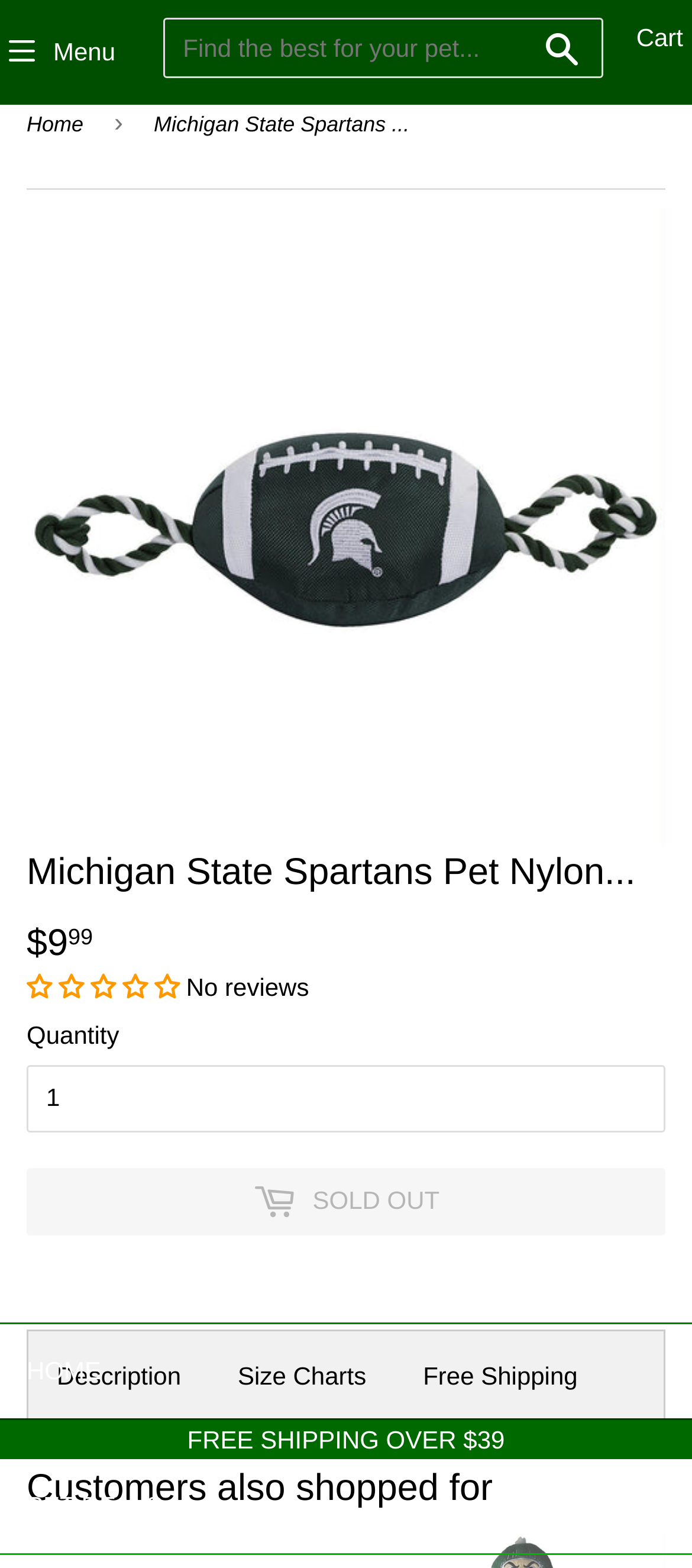Given the webpage screenshot, identify the bounding box of the UI element that matches this description: "Allow all cookies".

None